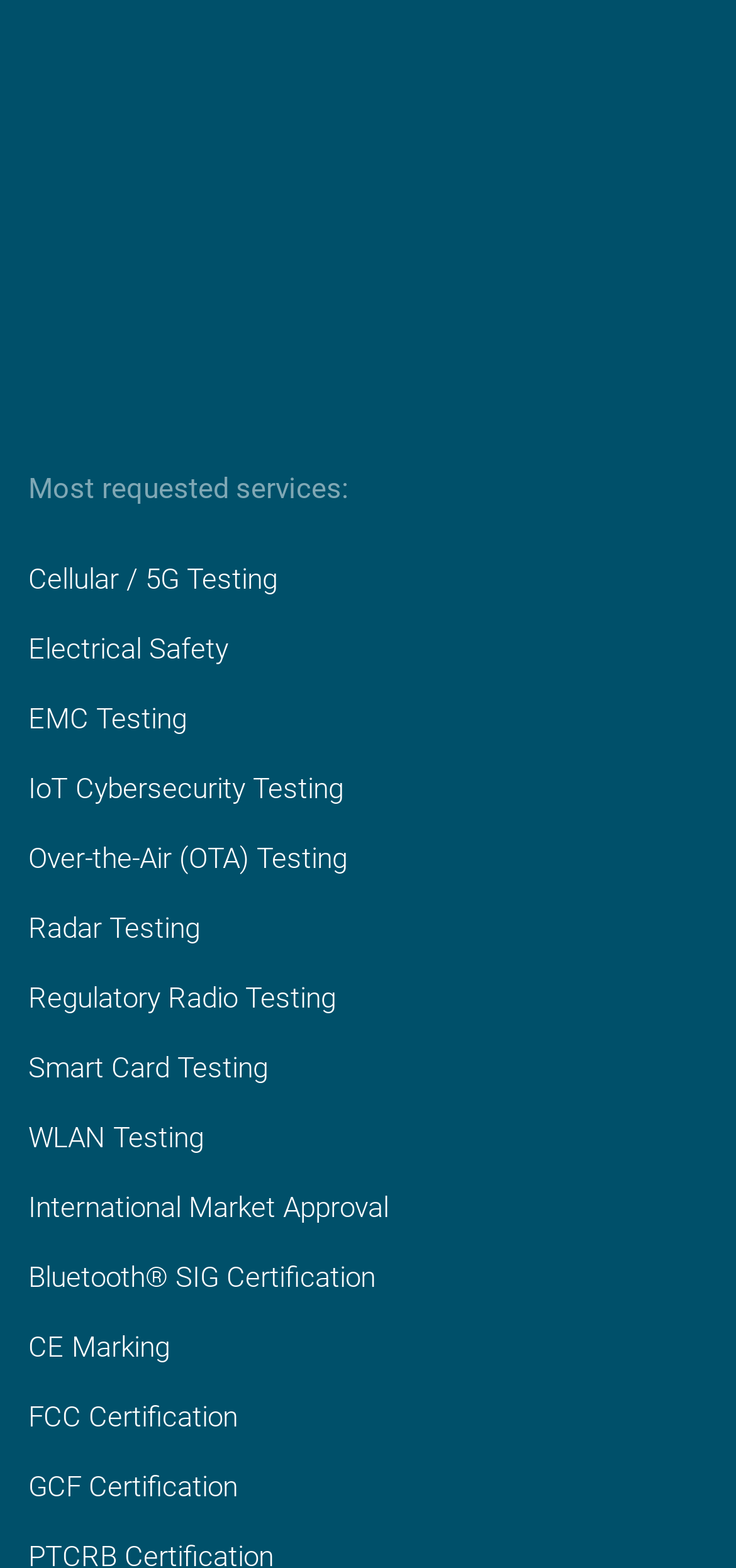Pinpoint the bounding box coordinates of the area that should be clicked to complete the following instruction: "View Cellular / 5G Testing". The coordinates must be given as four float numbers between 0 and 1, i.e., [left, top, right, bottom].

[0.038, 0.359, 0.377, 0.381]